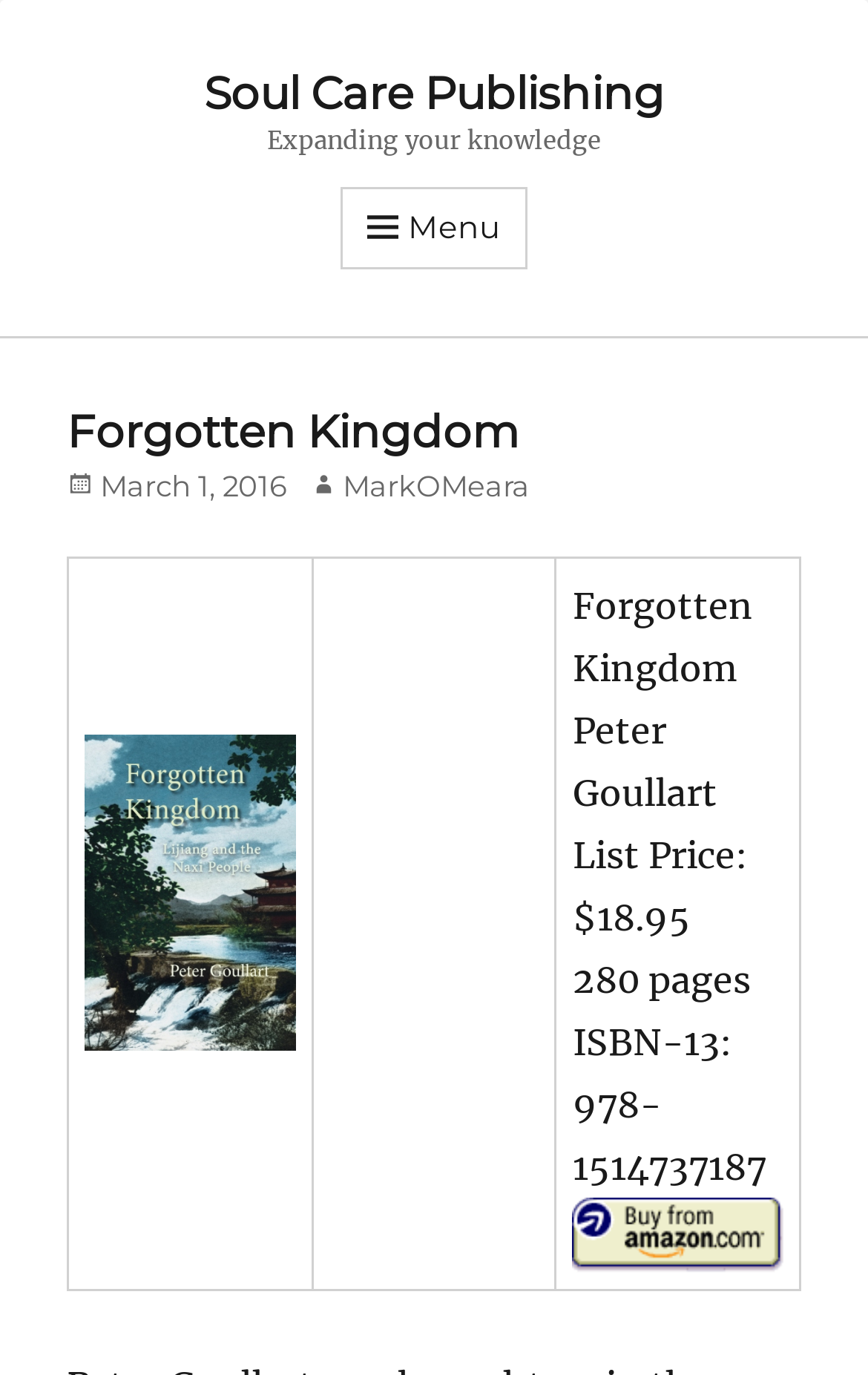Answer the question in one word or a short phrase:
Is the book Forgotten Kingdom posted on March 1, 2016?

Yes